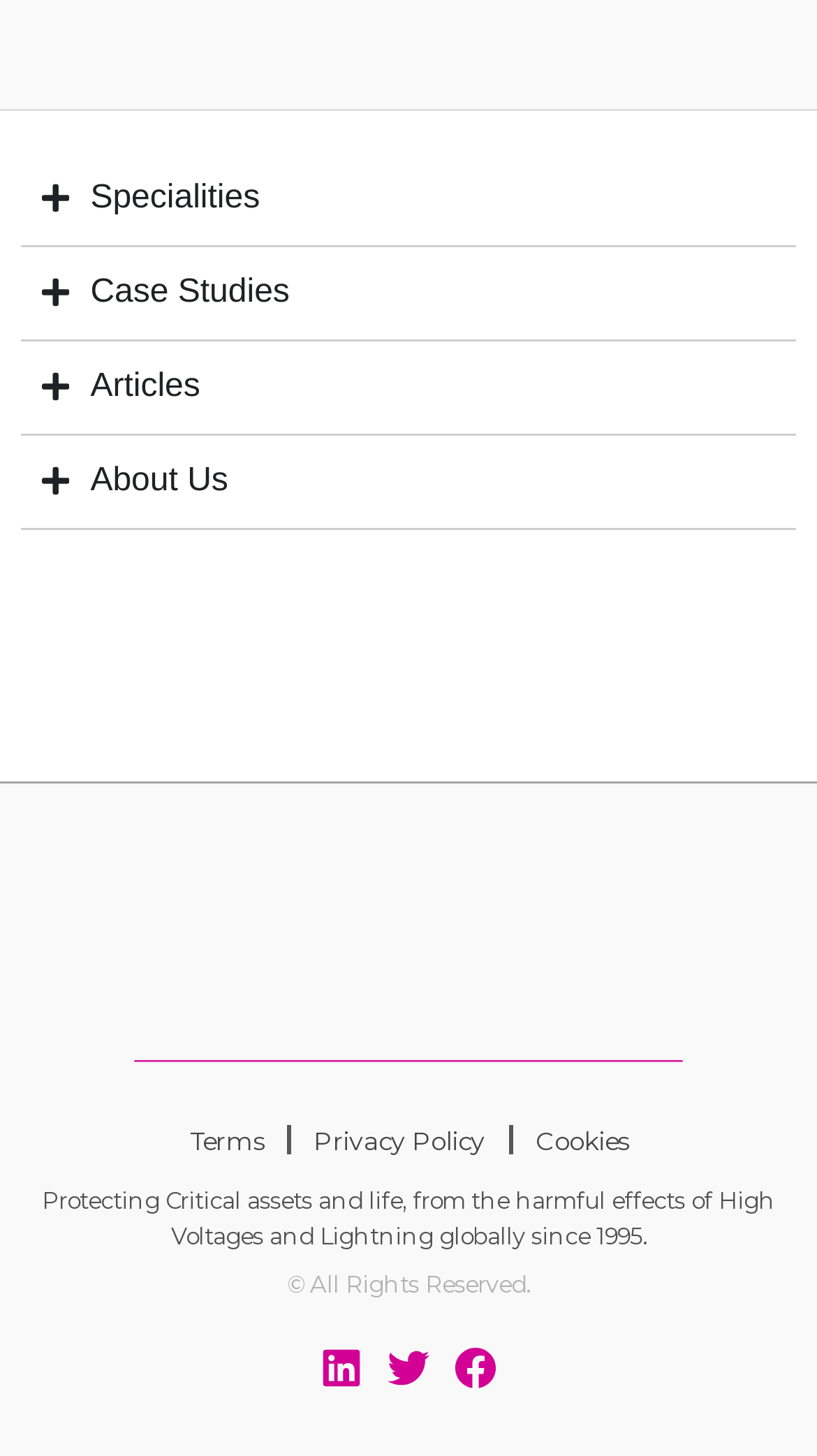How many social media links are there?
Please provide a detailed answer to the question.

There are three social media links at the bottom of the page, which are Linkedin, Twitter, and Facebook, each with an accompanying image.